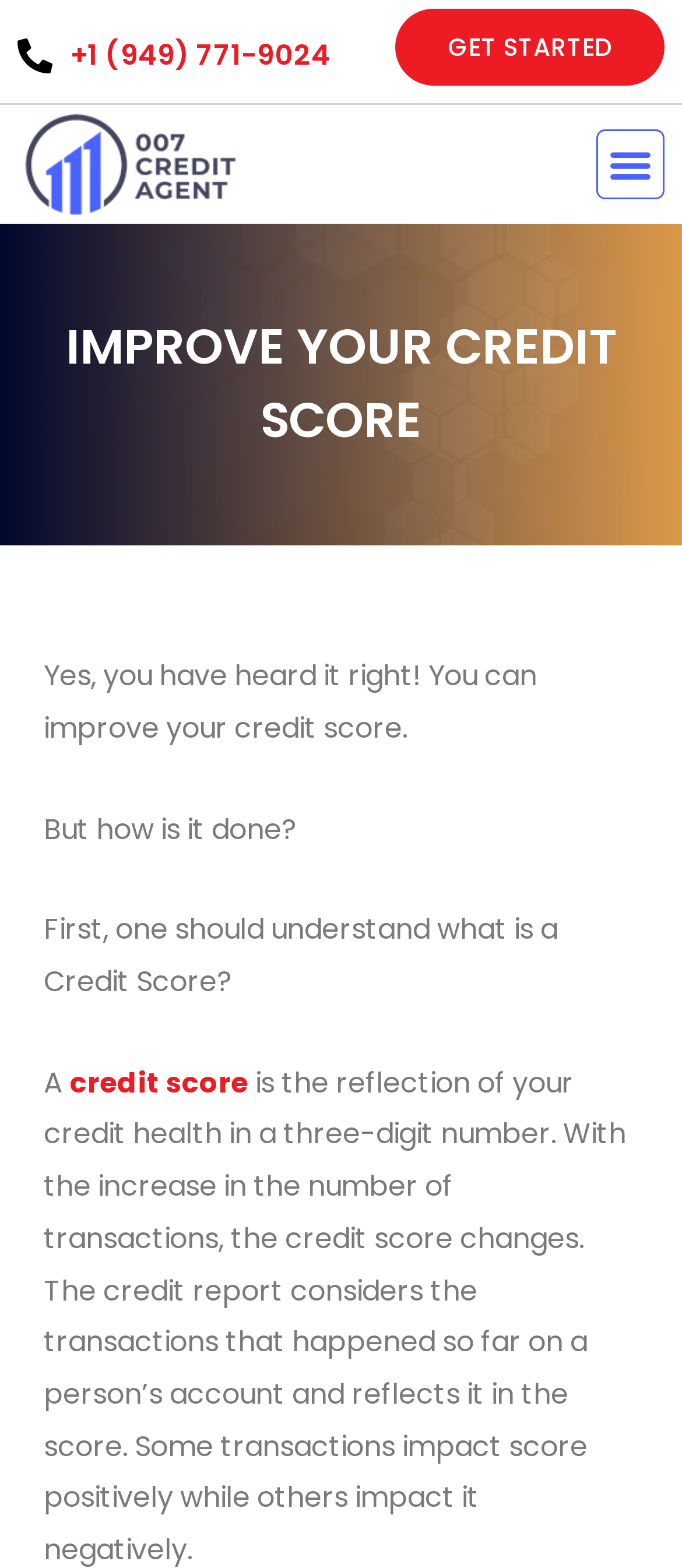Extract the main heading from the webpage content.

IMPROVE YOUR CREDIT SCORE